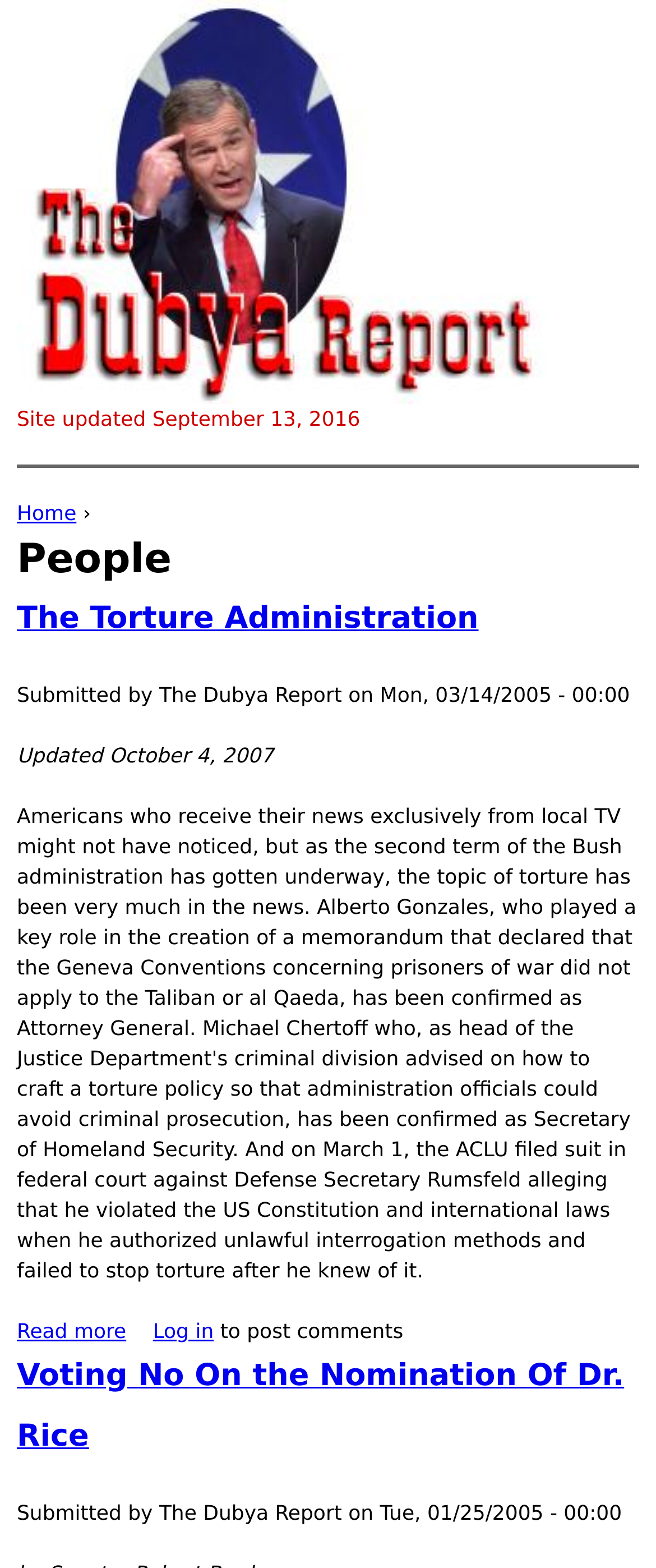Describe the webpage meticulously, covering all significant aspects.

The webpage is about "People" and is part of "The Dubya Report". At the top, there is a link to "Jump to navigation" and a link to "Home" with an accompanying image. Below this, there is a static text indicating that the site was updated on September 13, 2016. 

A horizontal separator line divides the top section from the main content. The main content is headed by a "You are here" section, which includes a link to "Home" and a "›" symbol. 

The main heading "People" is followed by an article section. This section is divided into two parts, each with its own heading and content. The first part is headed by "The Torture Administration" and includes a link to the same title, along with submission information and a timestamp of March 14, 2005. Below this, there is an "Updated" note with a date of October 4, 2007. There are also two links, one to "Read more about The Torture Administration" and another to "Log in" to post comments.

The second part is headed by "Voting No On the Nomination Of Dr. Rice" and includes a link to the same title, along with submission information and a timestamp of January 25, 2005.